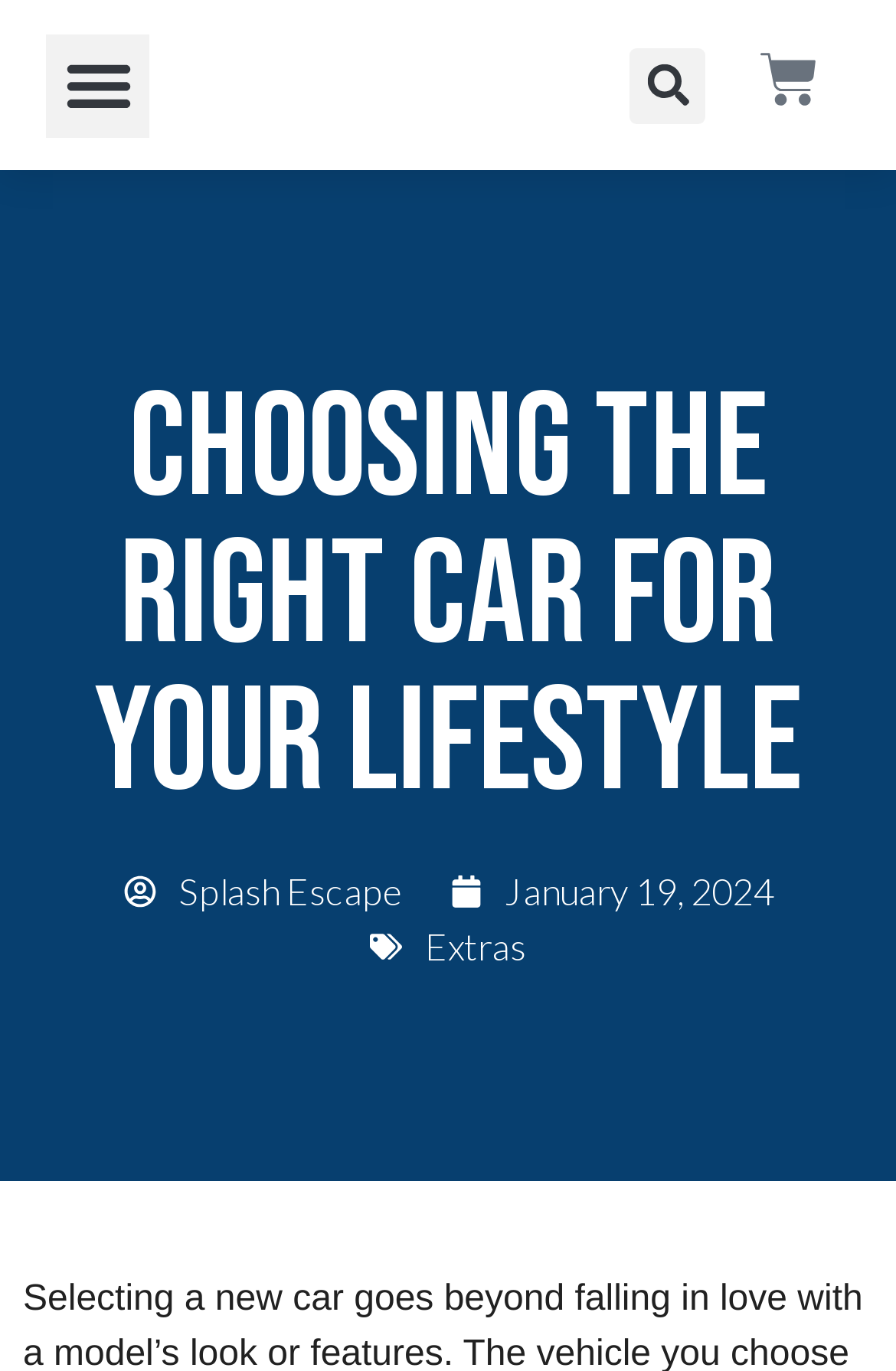What is the purpose of the image next to the 'Cart' link?
Can you provide a detailed and comprehensive answer to the question?

The image next to the 'Cart' link is likely used to visually represent the cart feature, making it easier for users to identify and access their shopping cart. The image is positioned next to the 'Cart' link, which suggests that it is related to the cart functionality.